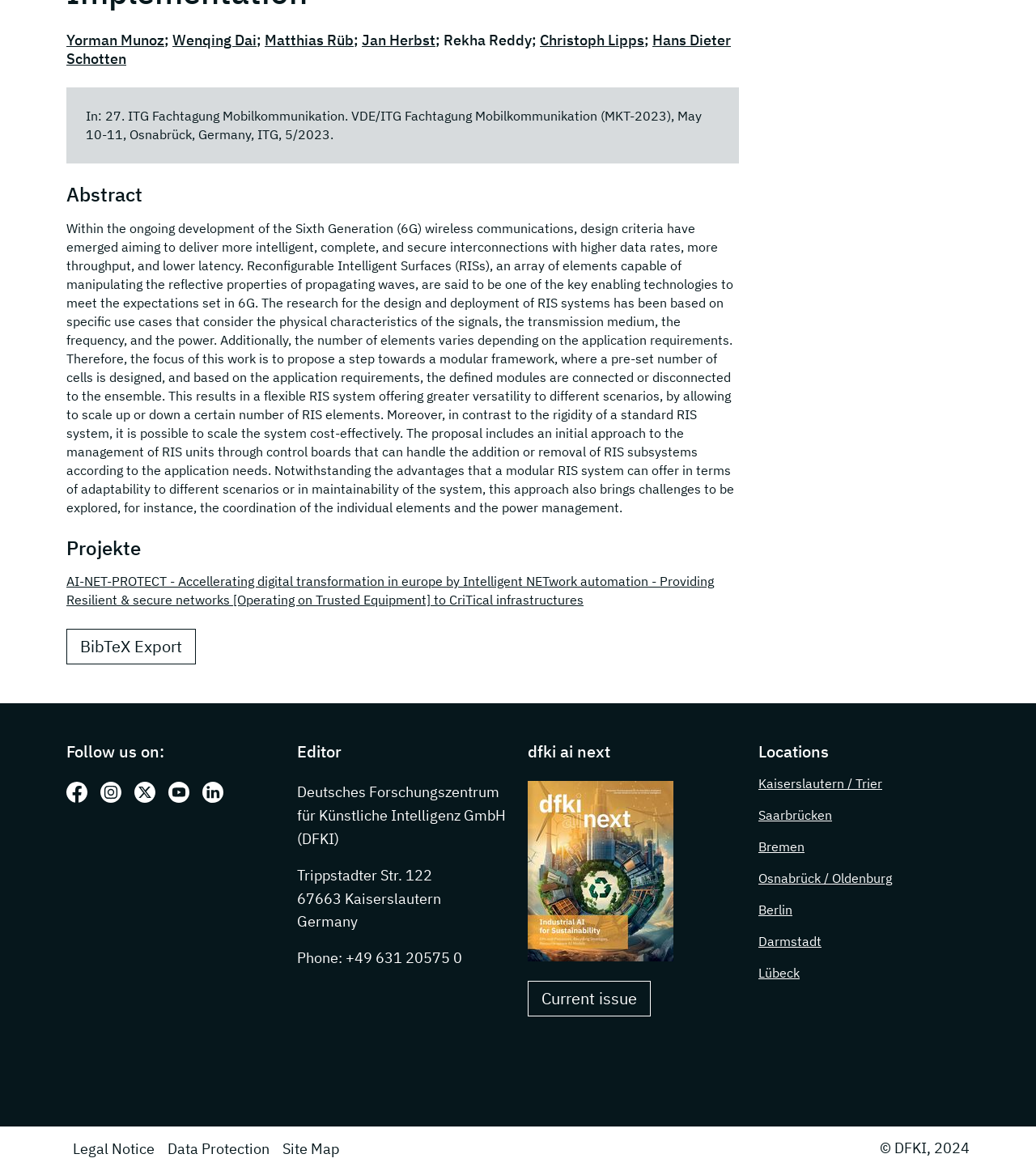Please determine the bounding box of the UI element that matches this description: Follow us on: Facebook. The coordinates should be given as (top-left x, top-left y, bottom-right x, bottom-right y), with all values between 0 and 1.

[0.064, 0.667, 0.084, 0.685]